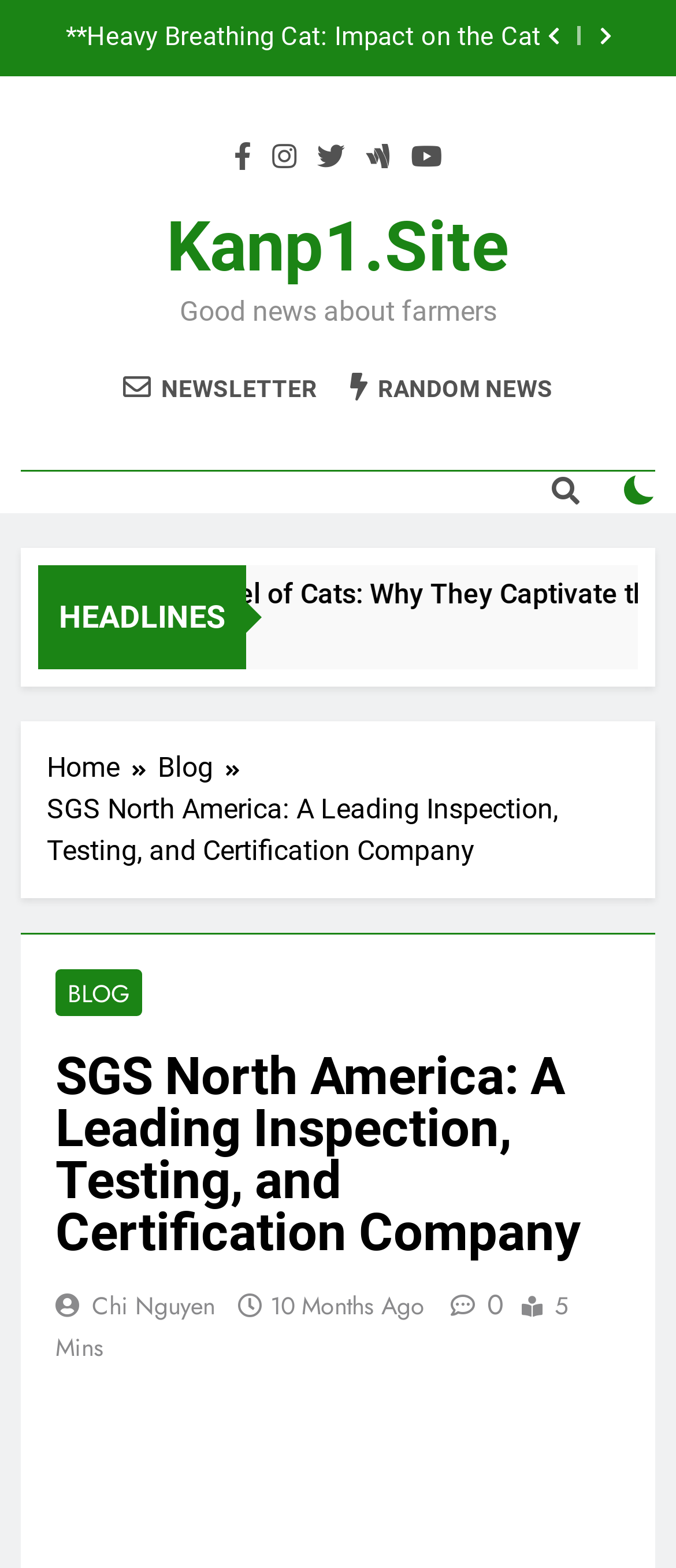Provide the bounding box coordinates for the area that should be clicked to complete the instruction: "Click the search button".

[0.785, 0.011, 0.854, 0.036]